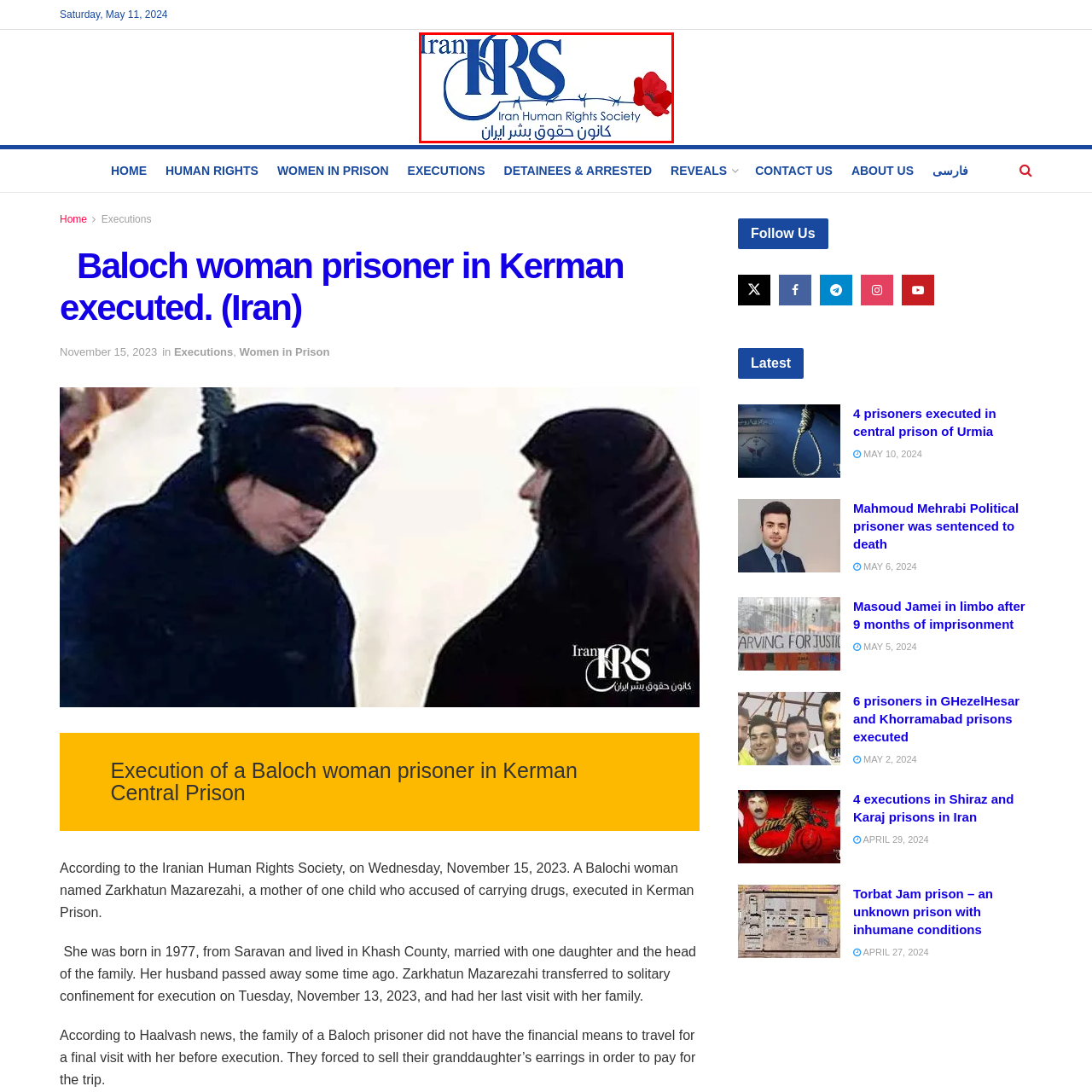What is the significance of the red poppy in the logo?
Focus on the image highlighted by the red bounding box and give a comprehensive answer using the details from the image.

The caption explains that the delicate red poppy is often associated with remembrance and activism, adding a poignant touch to the overall theme of justice and advocacy for those affected by human rights violations.